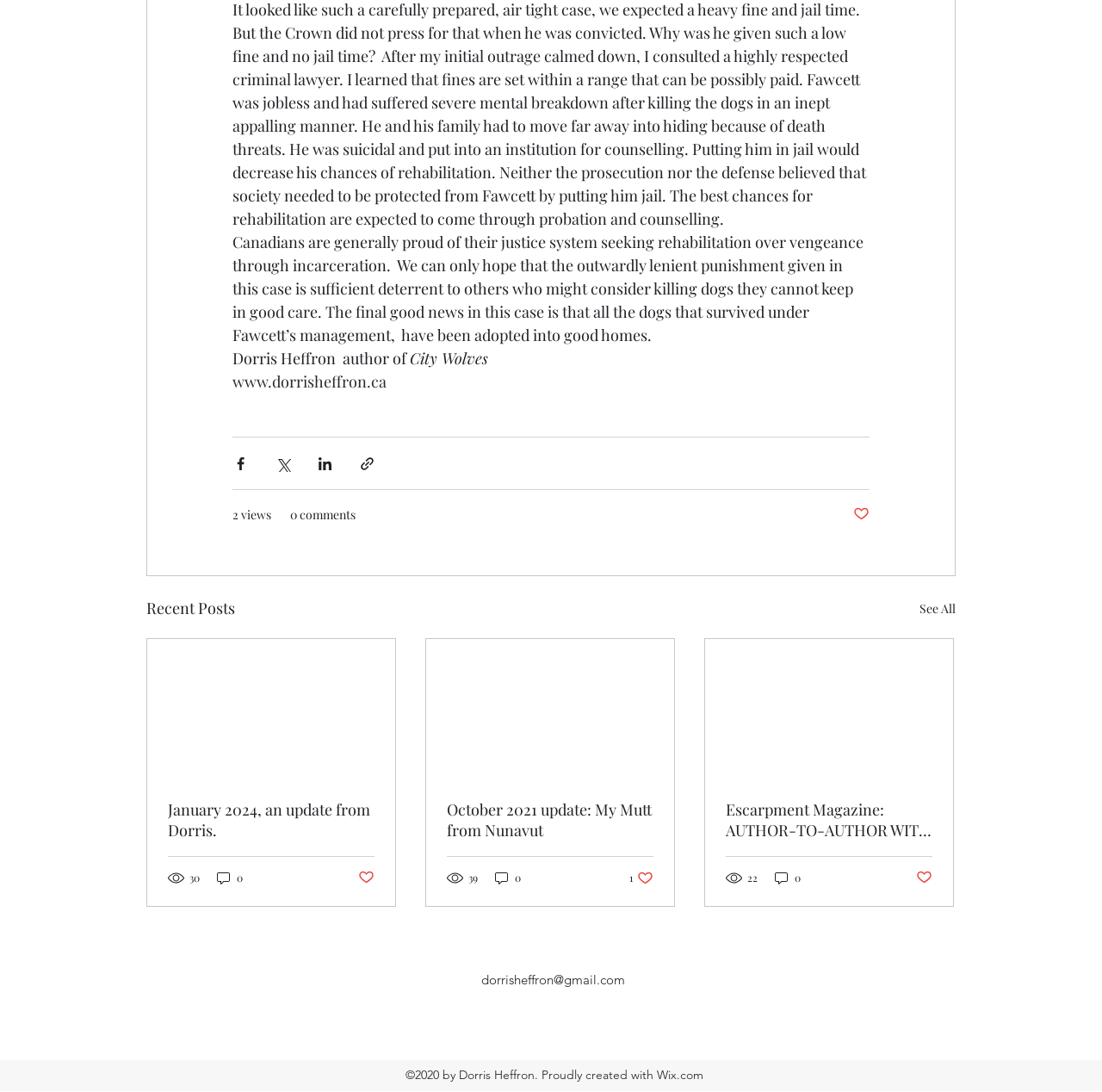What is the author's email address?
From the details in the image, answer the question comprehensively.

I found the author's email address at the bottom of the page, which is 'dorrisheffron@gmail.com'.